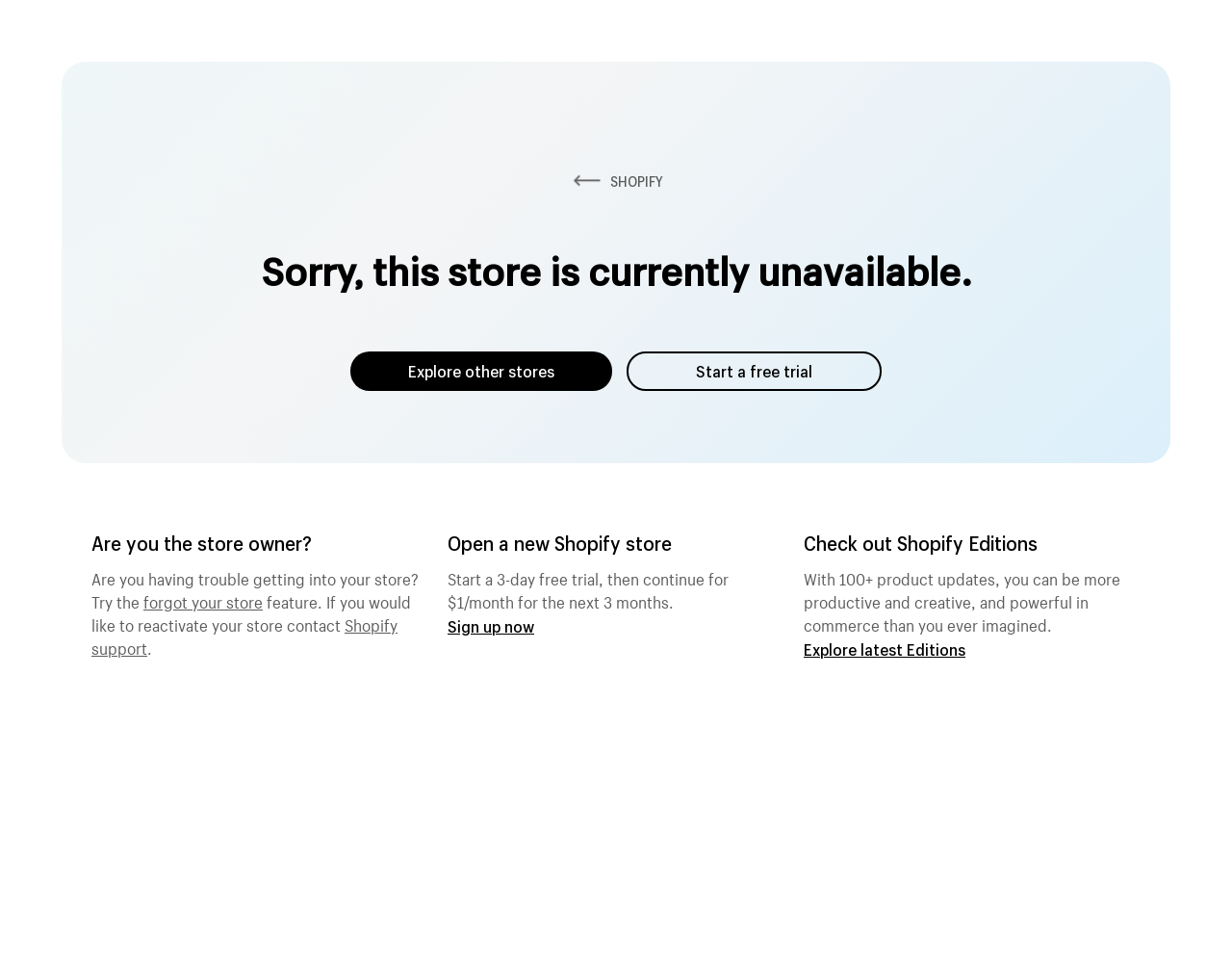Provide the text content of the webpage's main heading.

Sorry, this store is currently unavailable.